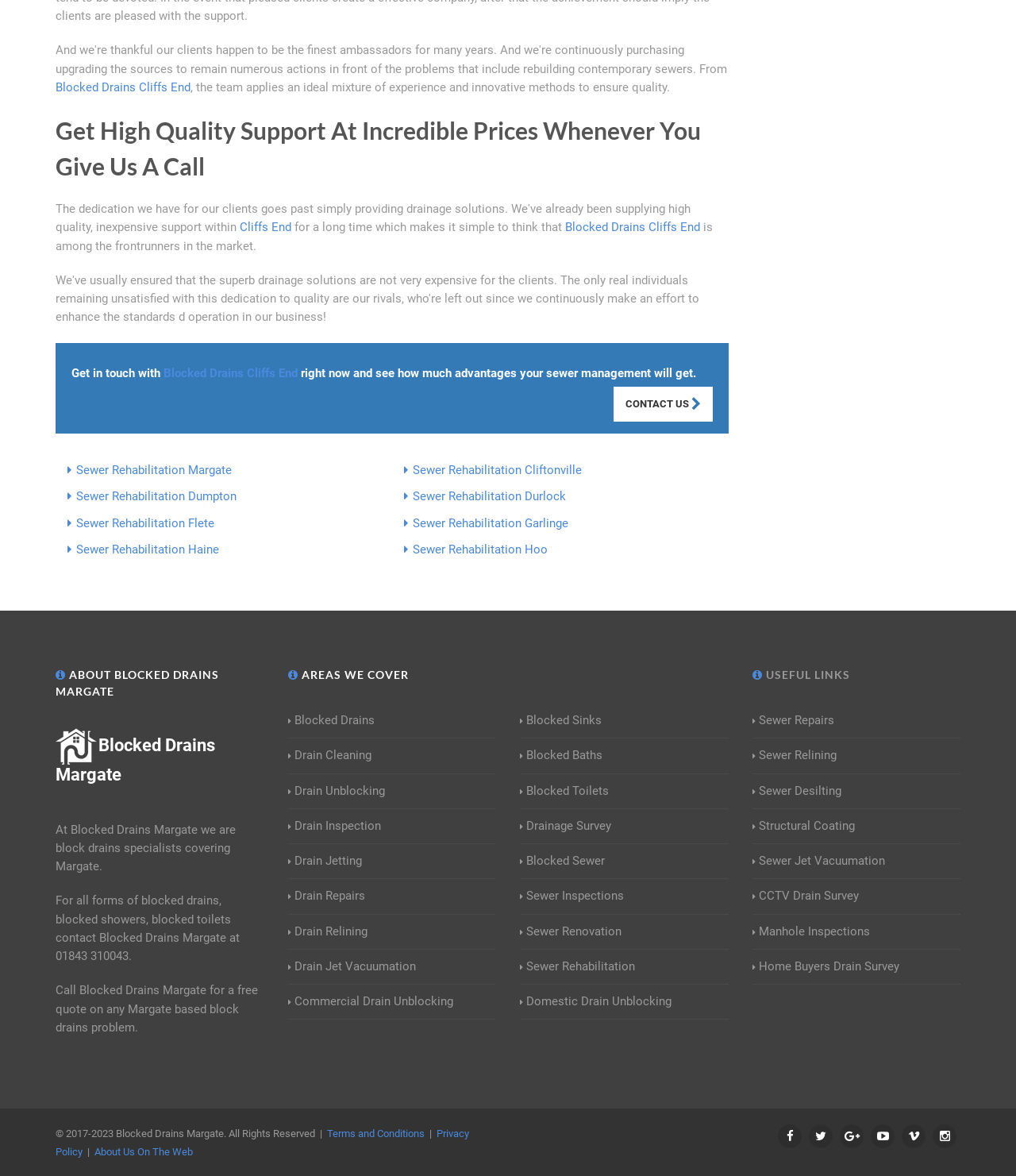What services do they offer?
Please answer the question as detailed as possible.

The services offered by the company can be inferred from the various links on the page, such as 'Drain Unblocking', 'Drain Repairs', 'Sewer Rehabilitation', and others, which suggest that they provide drain unblocking and repair services.